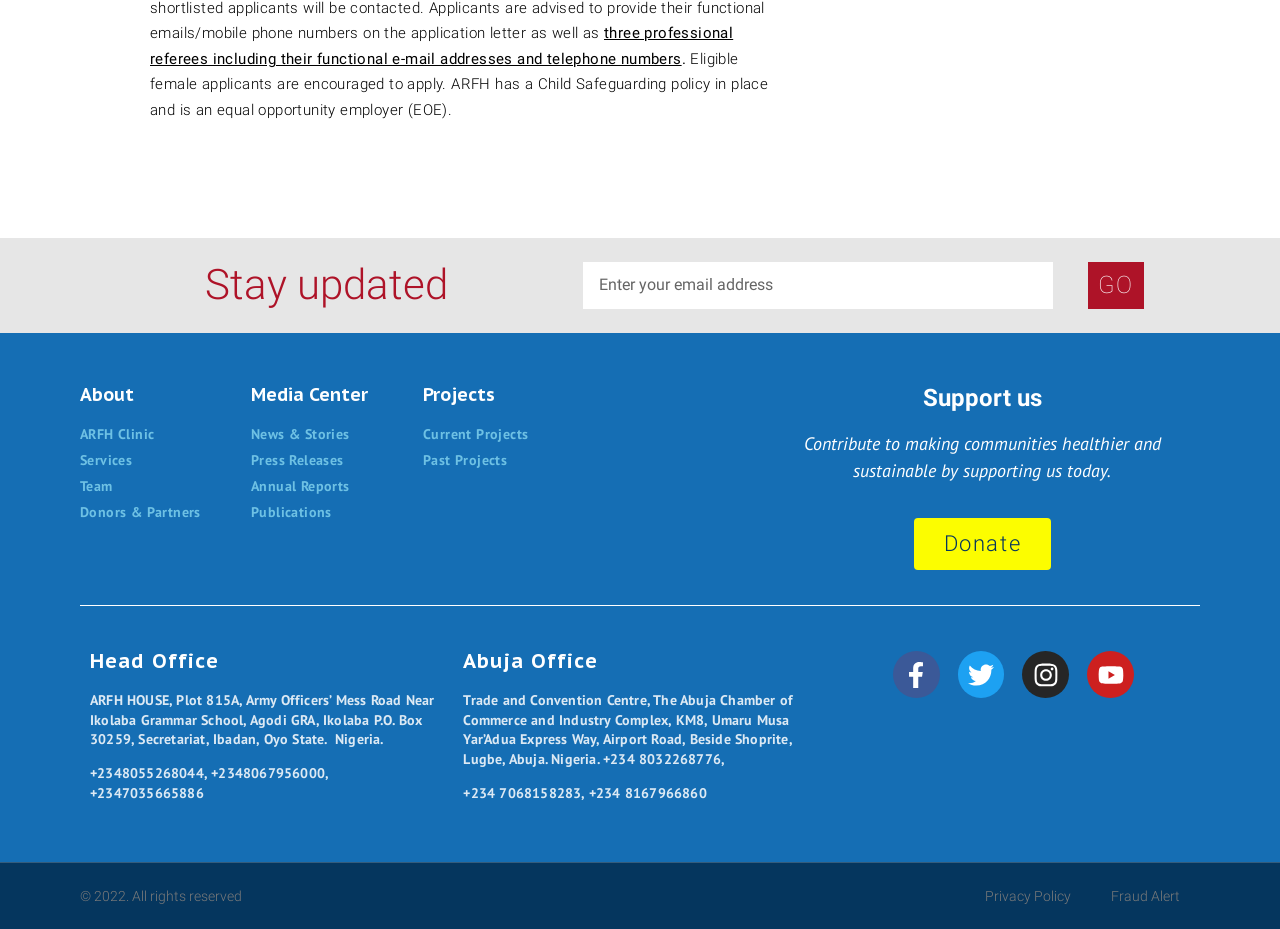What social media platforms does ARFH have?
Refer to the image and provide a detailed answer to the question.

I found links to Facebook, Twitter, Instagram, and Youtube on the webpage, which indicates that ARFH has a presence on these social media platforms.